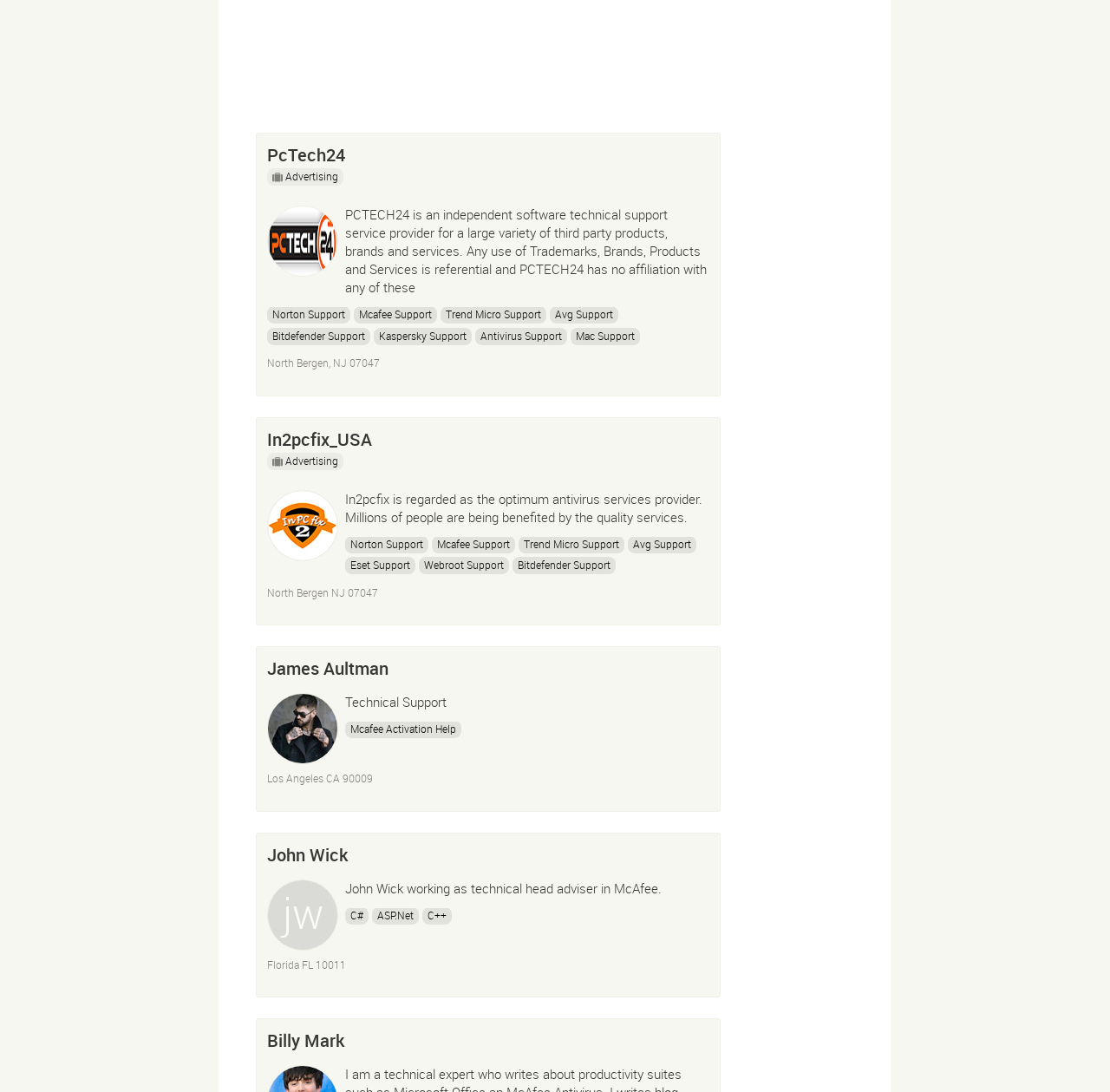What is the date mentioned in the fourth article?
Refer to the screenshot and answer in one word or phrase.

04/29/2019